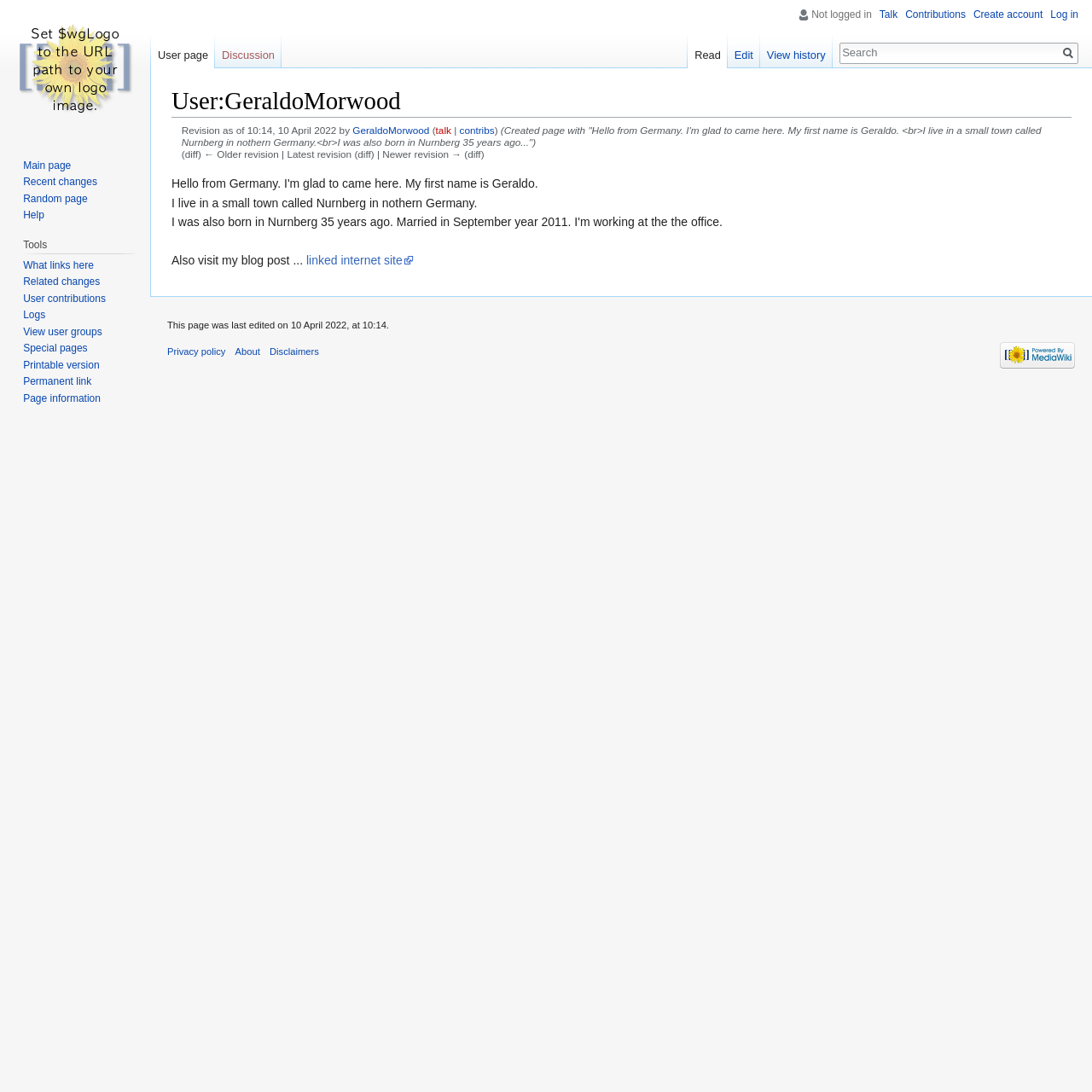Using the information in the image, give a detailed answer to the following question: What is the name of the town where the user lives?

The name of the town where the user lives can be found in the static text element 'I live in a small town called Nurnberg in nothern Germany.' which is located in the main content area of the page, indicating that the user lives in a small town called Nurnberg in northern Germany.